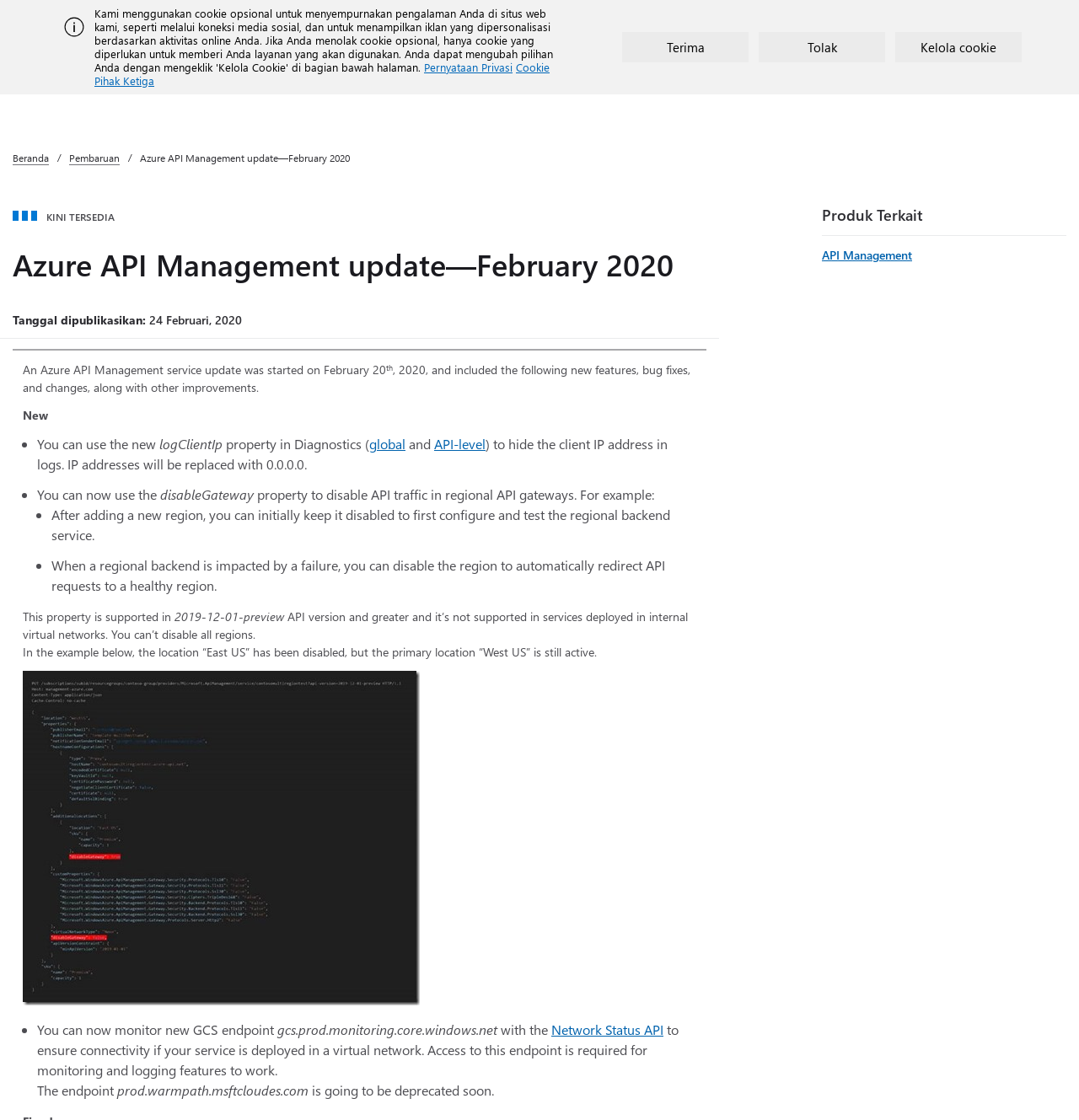Please respond to the question using a single word or phrase:
What is the new GCS endpoint that can be monitored?

gcs.prod.monitoring.core.windows.net